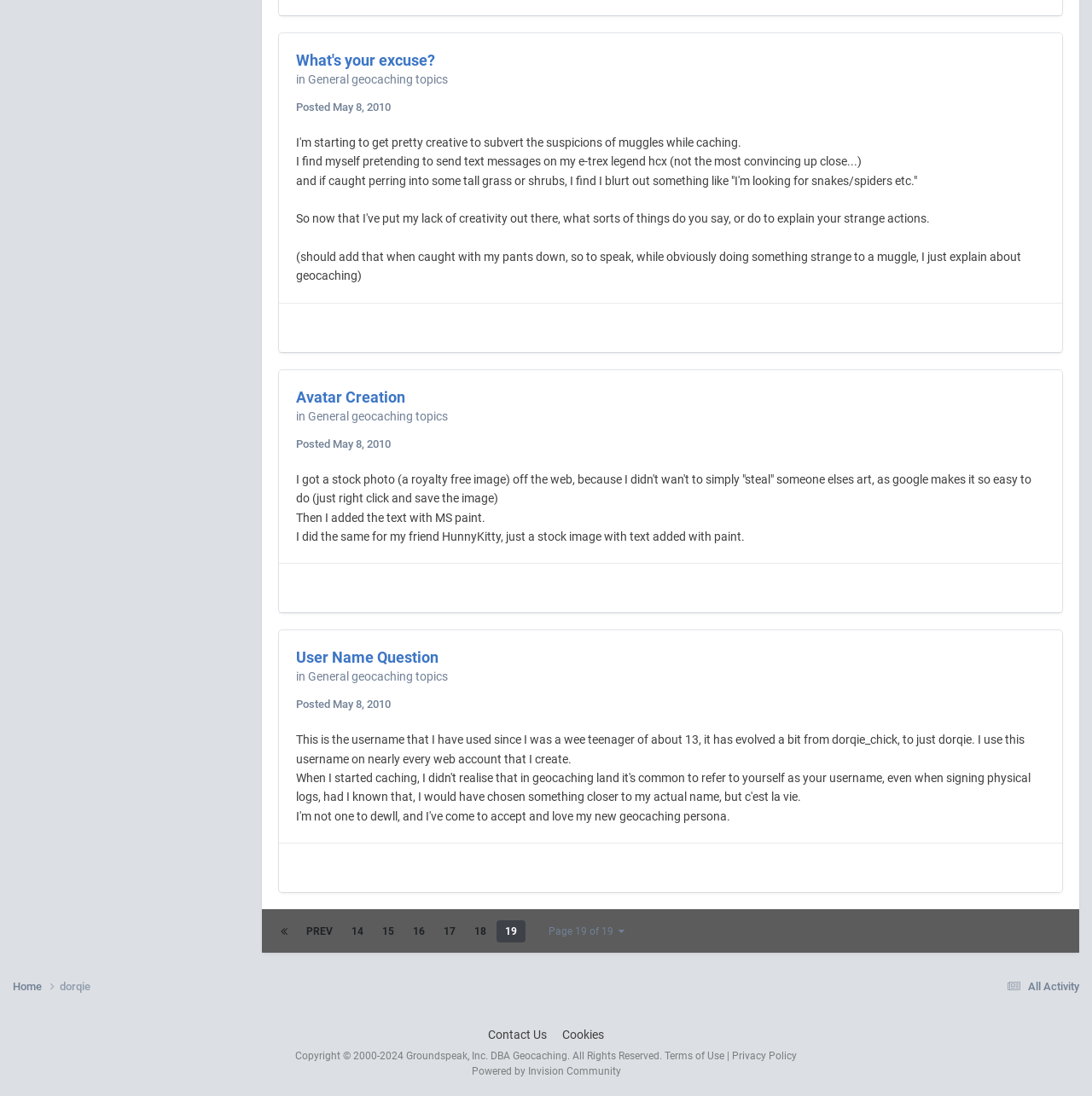Please identify the bounding box coordinates of the clickable element to fulfill the following instruction: "Visit the 'Home' page". The coordinates should be four float numbers between 0 and 1, i.e., [left, top, right, bottom].

[0.012, 0.893, 0.055, 0.908]